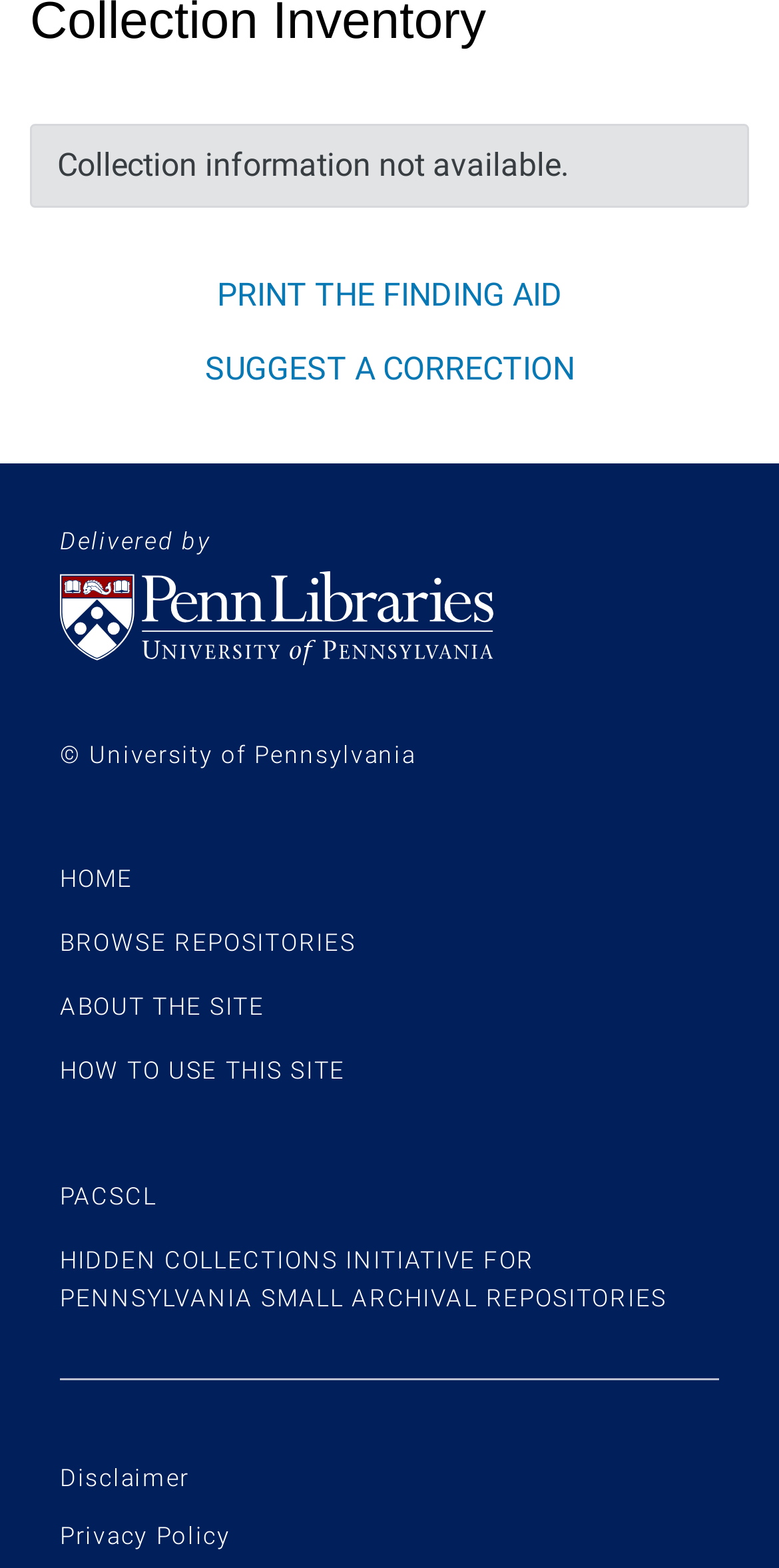Reply to the question with a single word or phrase:
How many links are in the footer section?

8